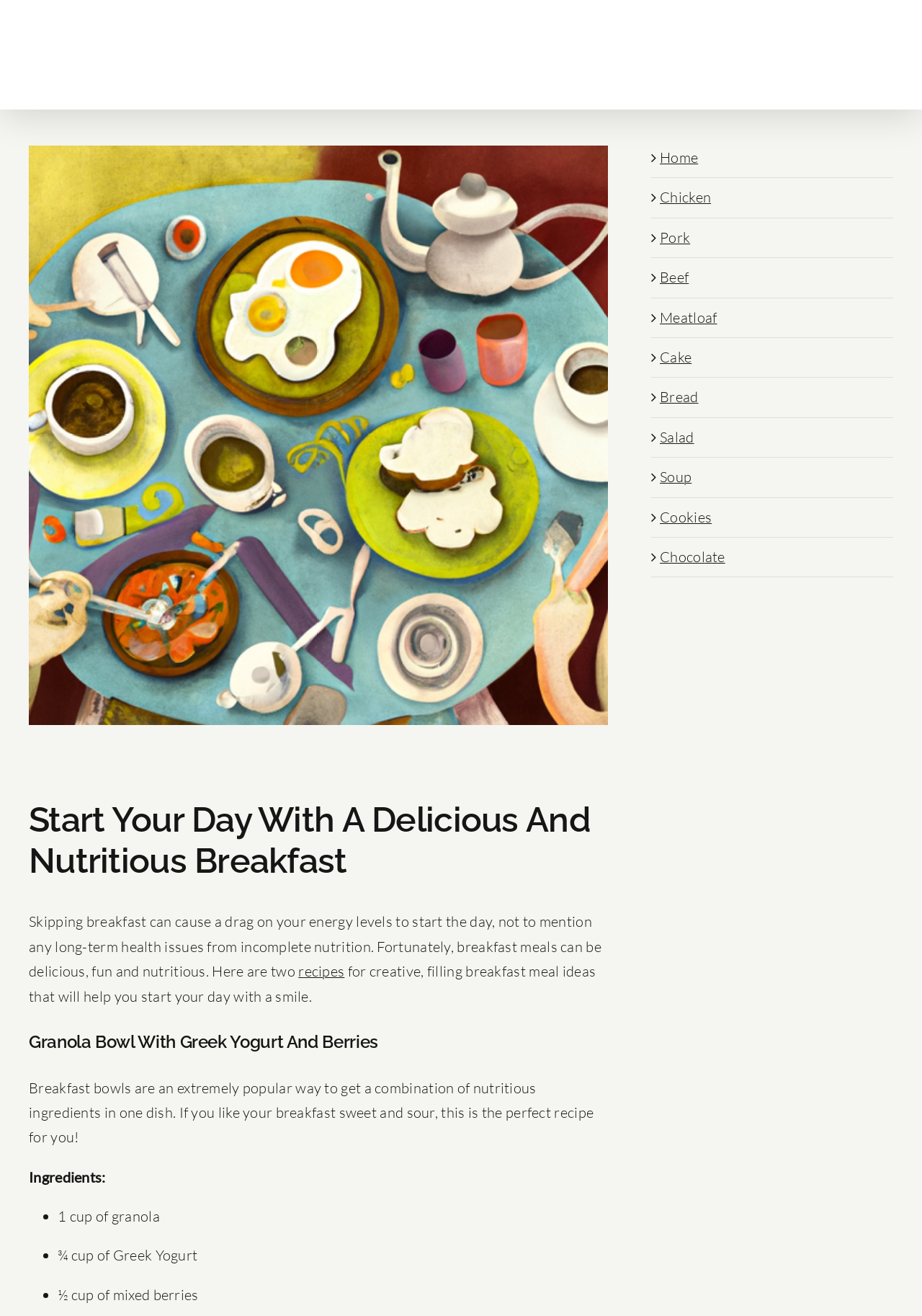Please identify the bounding box coordinates of the element that needs to be clicked to execute the following command: "Go to recipes". Provide the bounding box using four float numbers between 0 and 1, formatted as [left, top, right, bottom].

[0.324, 0.731, 0.374, 0.745]